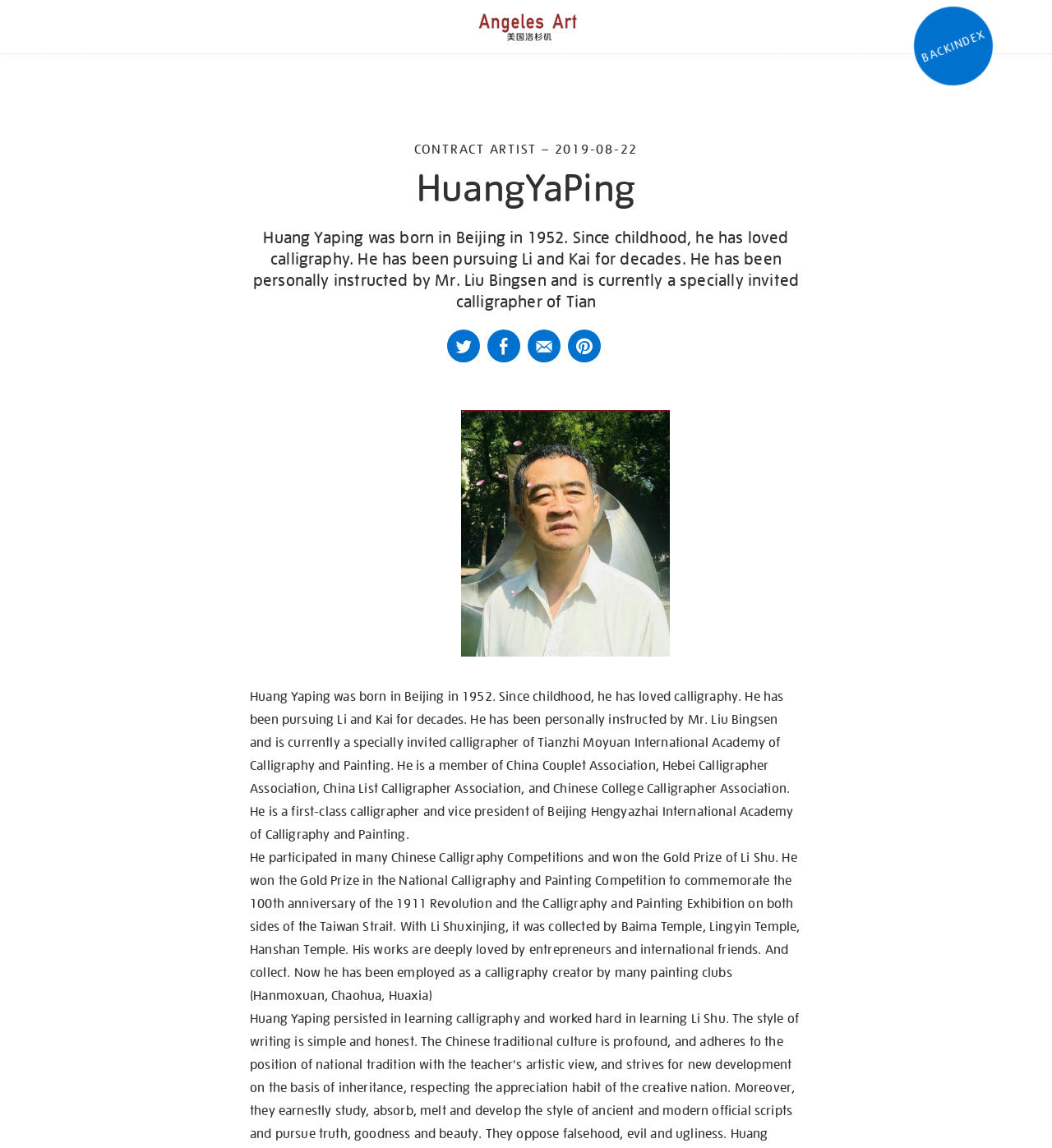Where was Huang Yaping born?
Please give a detailed and elaborate answer to the question.

According to the webpage, Huang Yaping was born in Beijing in 1952.